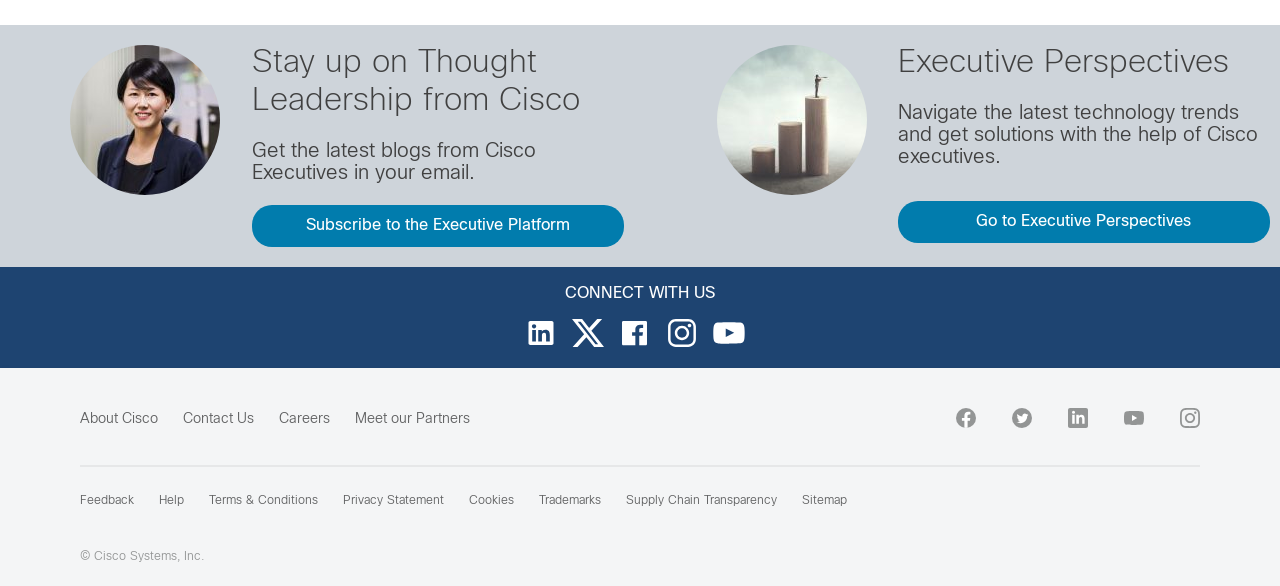Locate the bounding box coordinates of the element to click to perform the following action: 'Go to Executive Perspectives'. The coordinates should be given as four float values between 0 and 1, in the form of [left, top, right, bottom].

[0.702, 0.342, 0.992, 0.414]